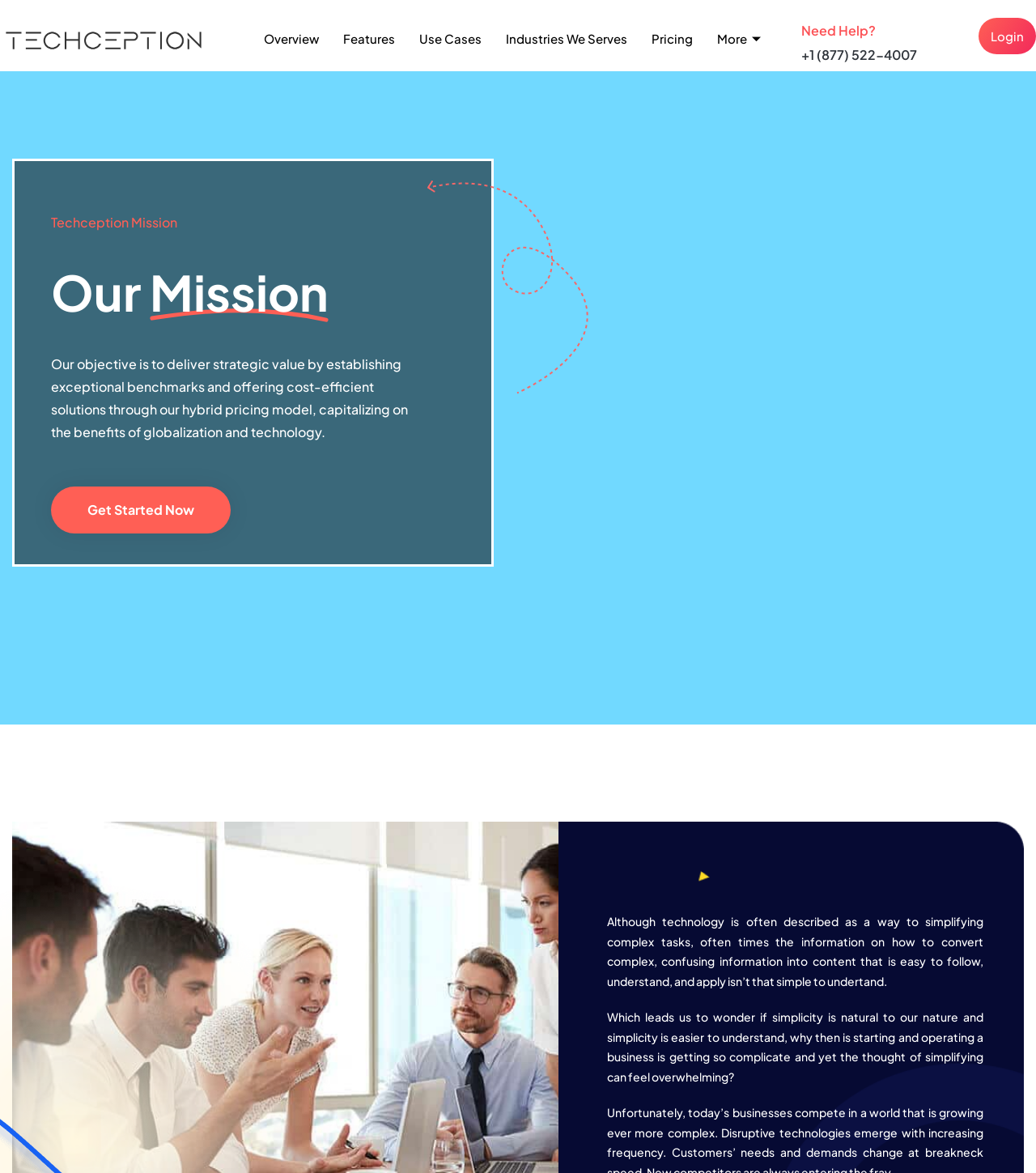Please provide the bounding box coordinates in the format (top-left x, top-left y, bottom-right x, bottom-right y). Remember, all values are floating point numbers between 0 and 1. What is the bounding box coordinate of the region described as: Industries We Serves

[0.477, 0.006, 0.617, 0.061]